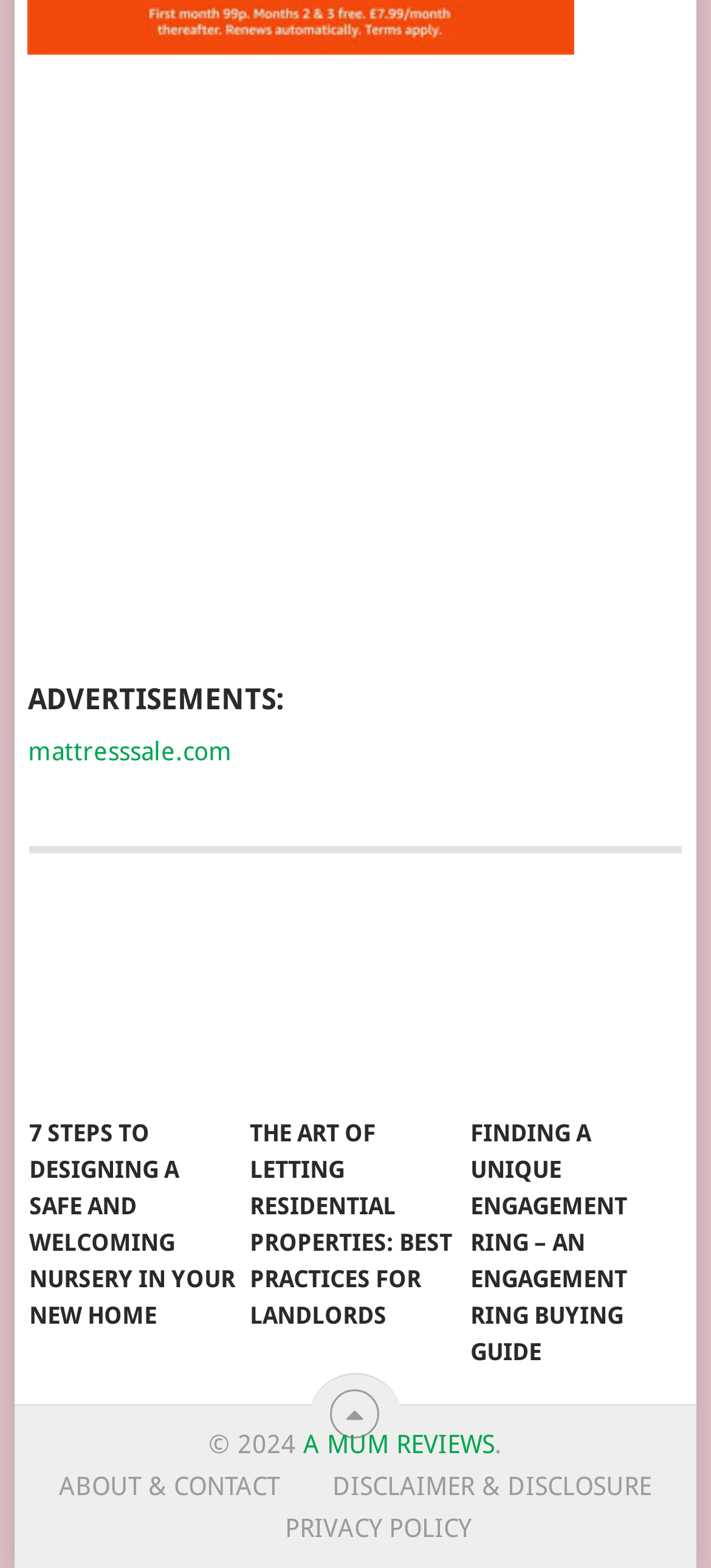Determine the bounding box coordinates of the area to click in order to meet this instruction: "Go to the ABOUT & CONTACT page".

[0.083, 0.938, 0.394, 0.957]